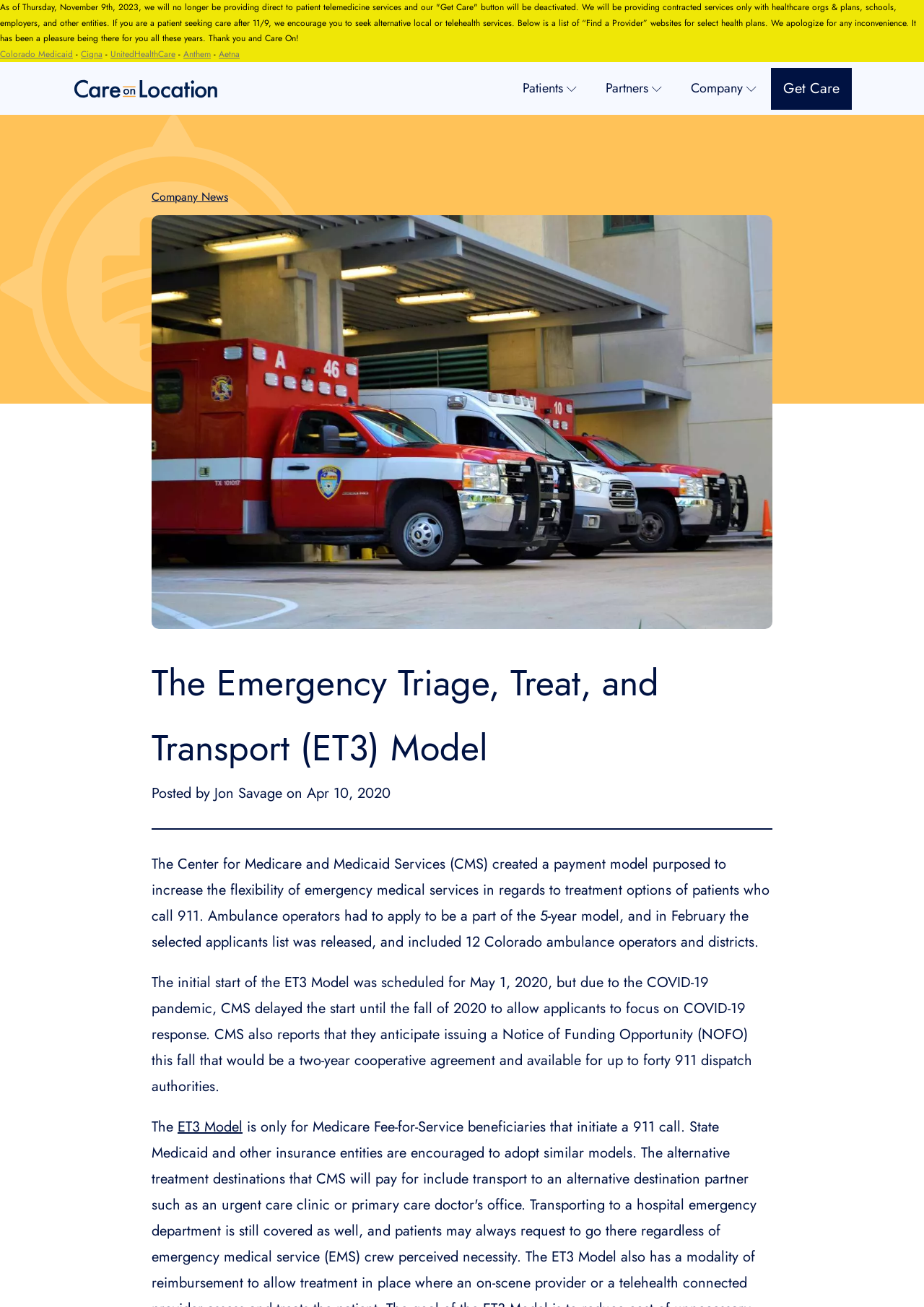What is the purpose of the ET3 Model?
Provide a detailed and well-explained answer to the question.

Based on the webpage content, the ET3 Model is a payment model created by the Center for Medicare and Medicaid Services (CMS) to increase the flexibility of emergency medical services in regards to treatment options of patients who call 911.